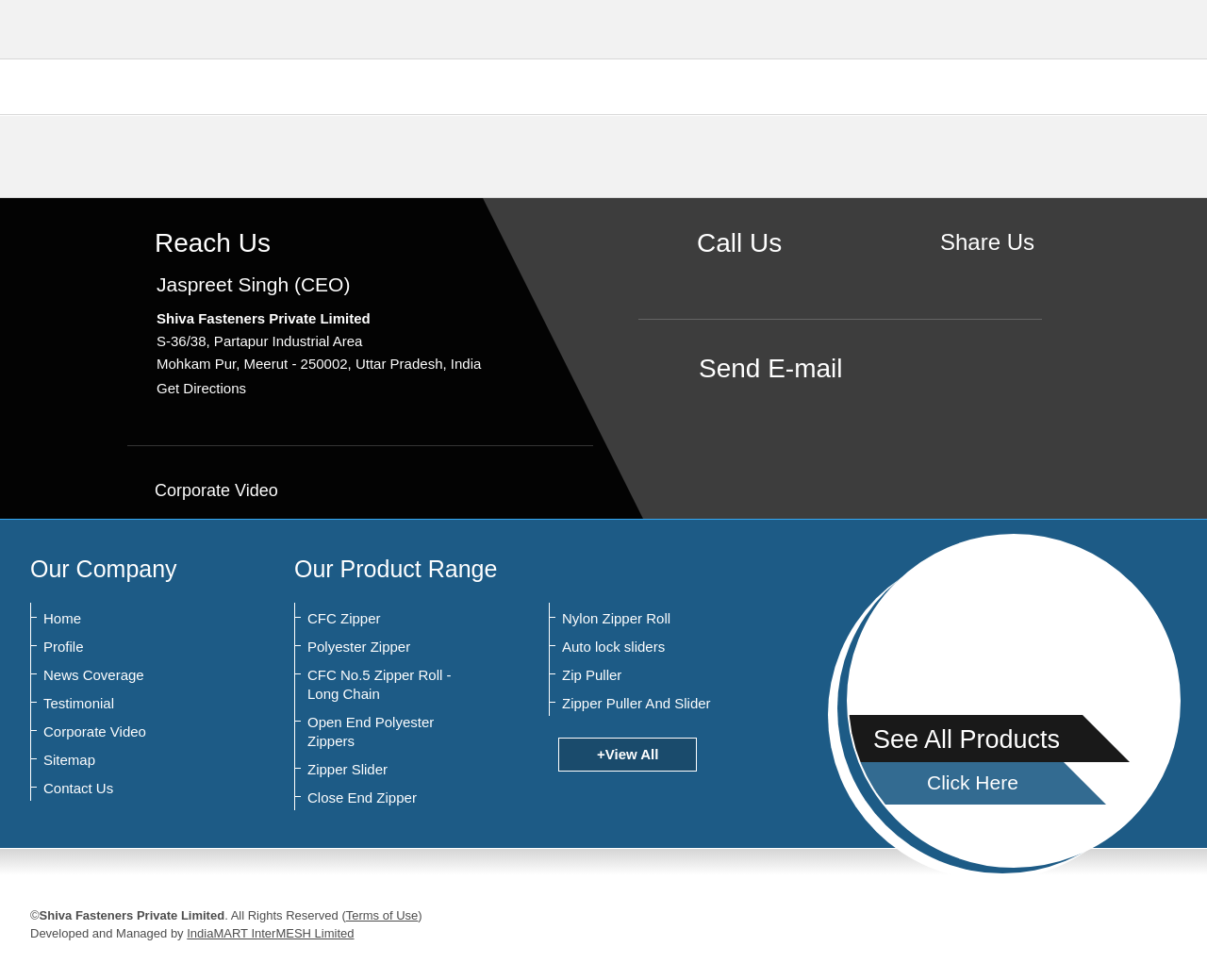Please locate the bounding box coordinates of the element that needs to be clicked to achieve the following instruction: "Open Facebook page". The coordinates should be four float numbers between 0 and 1, i.e., [left, top, right, bottom].

[0.808, 0.269, 0.827, 0.293]